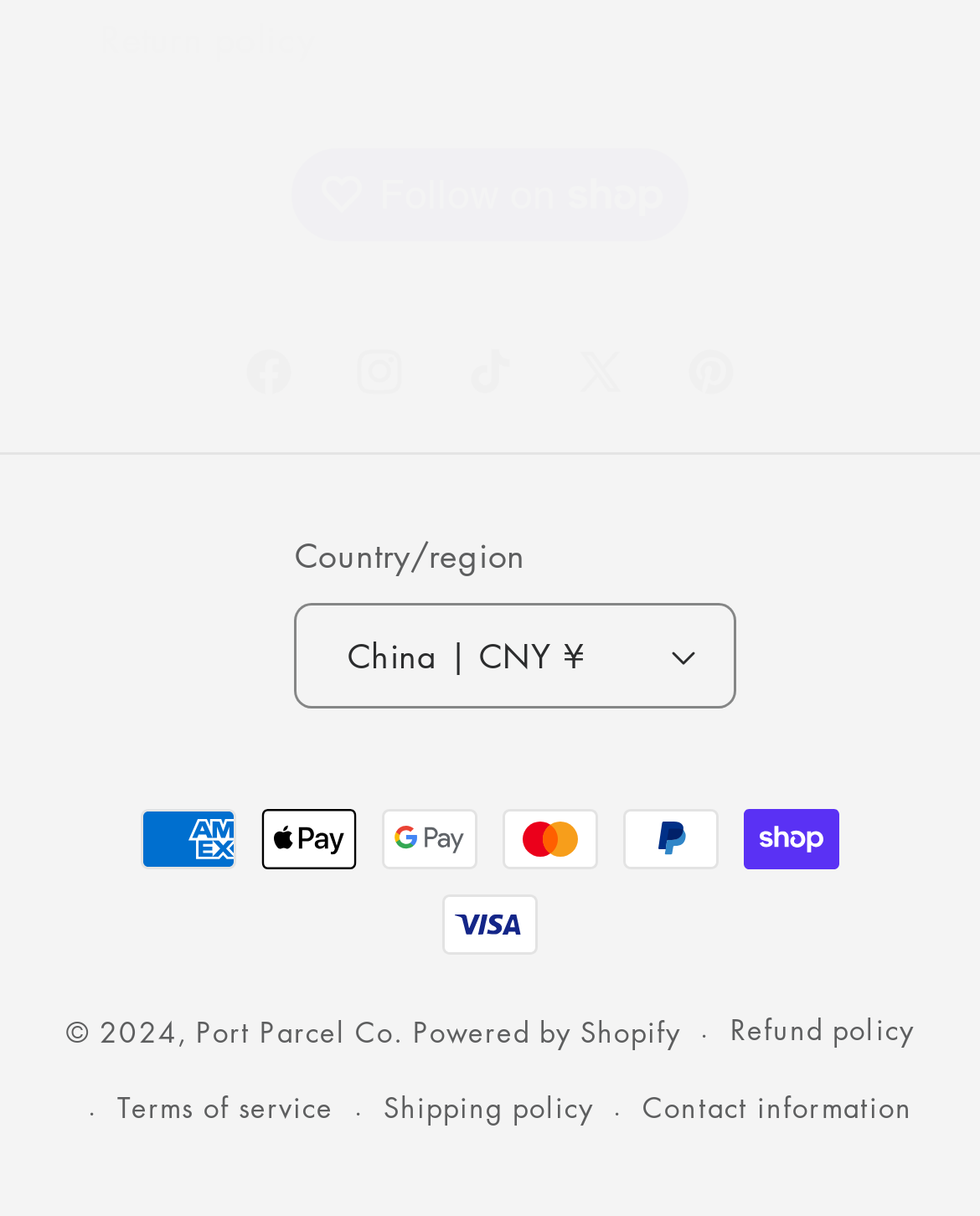Provide a brief response using a word or short phrase to this question:
How many social media links are present?

5